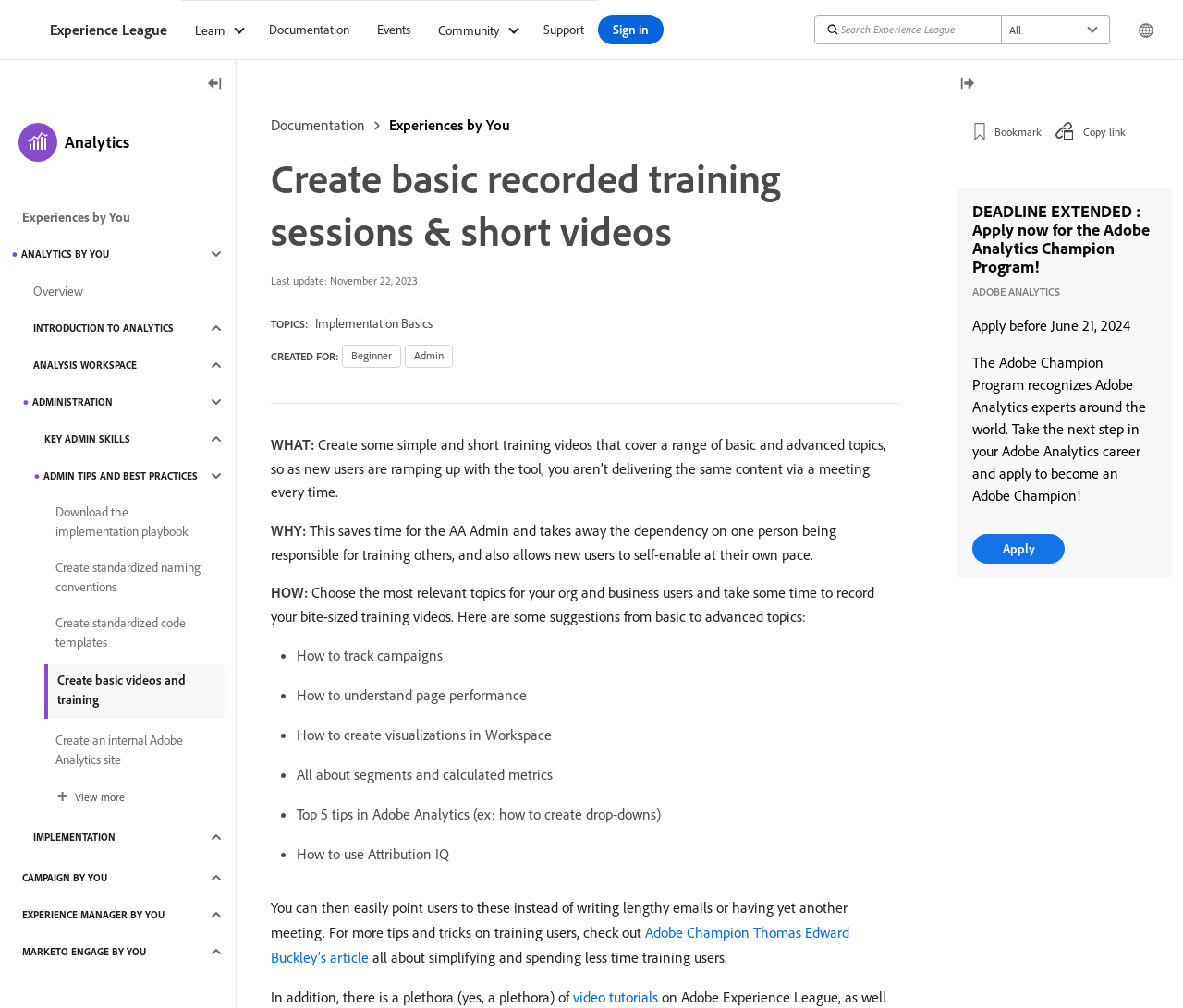Could you highlight the region that needs to be clicked to execute the instruction: "Click the 'HOME' link"?

None